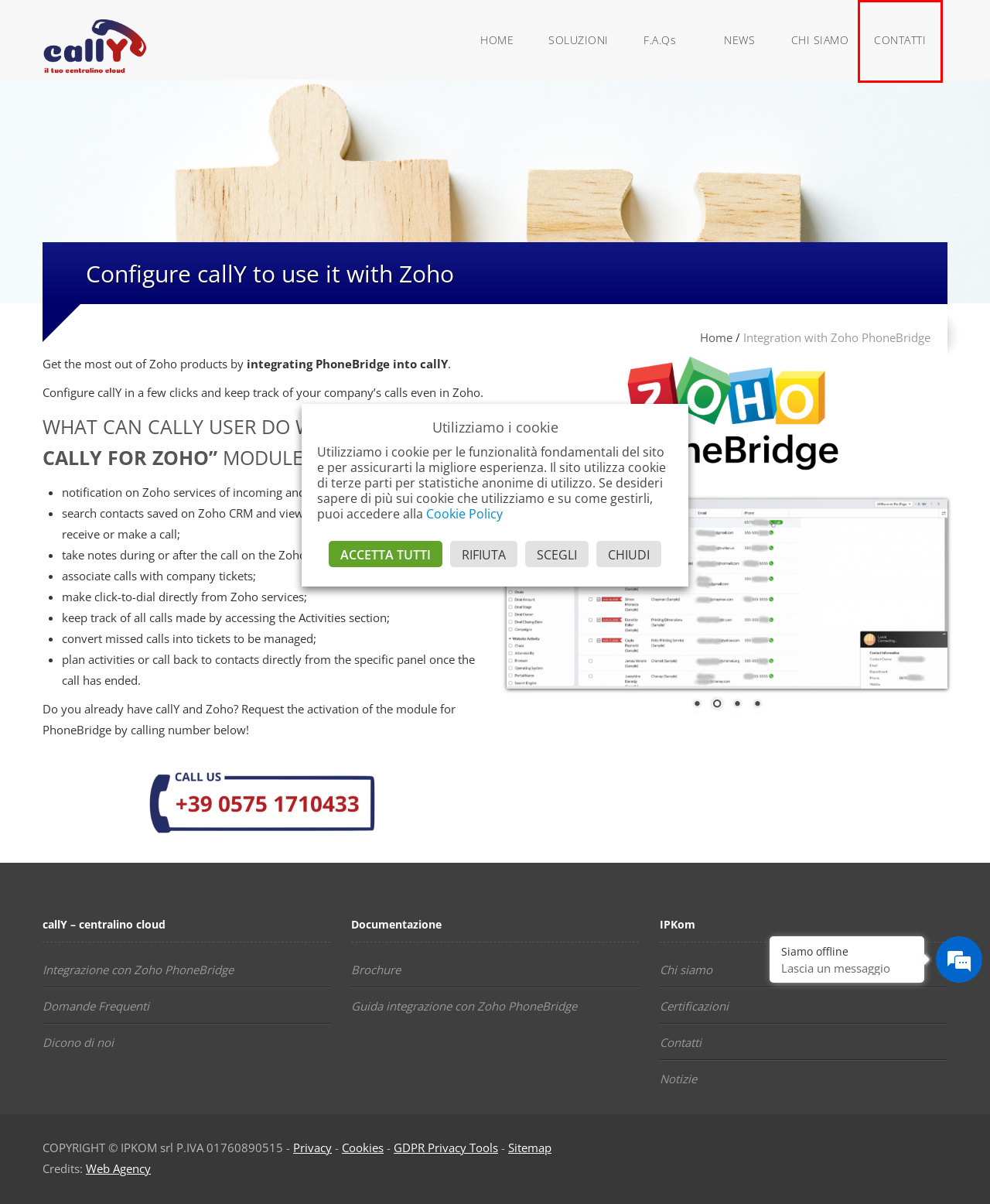You are provided a screenshot of a webpage featuring a red bounding box around a UI element. Choose the webpage description that most accurately represents the new webpage after clicking the element within the red bounding box. Here are the candidates:
A. Notizie
B. Integrazione con Zoho PhoneBridge - Cally - Centralino VoIP in Cloud
C. Cookies
D. Contatta IPKom
E. Sitemap
F. Testimonial - Cally - Centralino VoIP in Cloud
G. IPKom - The VoIP Specialist
H. Cally centralino VoIP in Cloud: La soluzione per la tua azienda

D